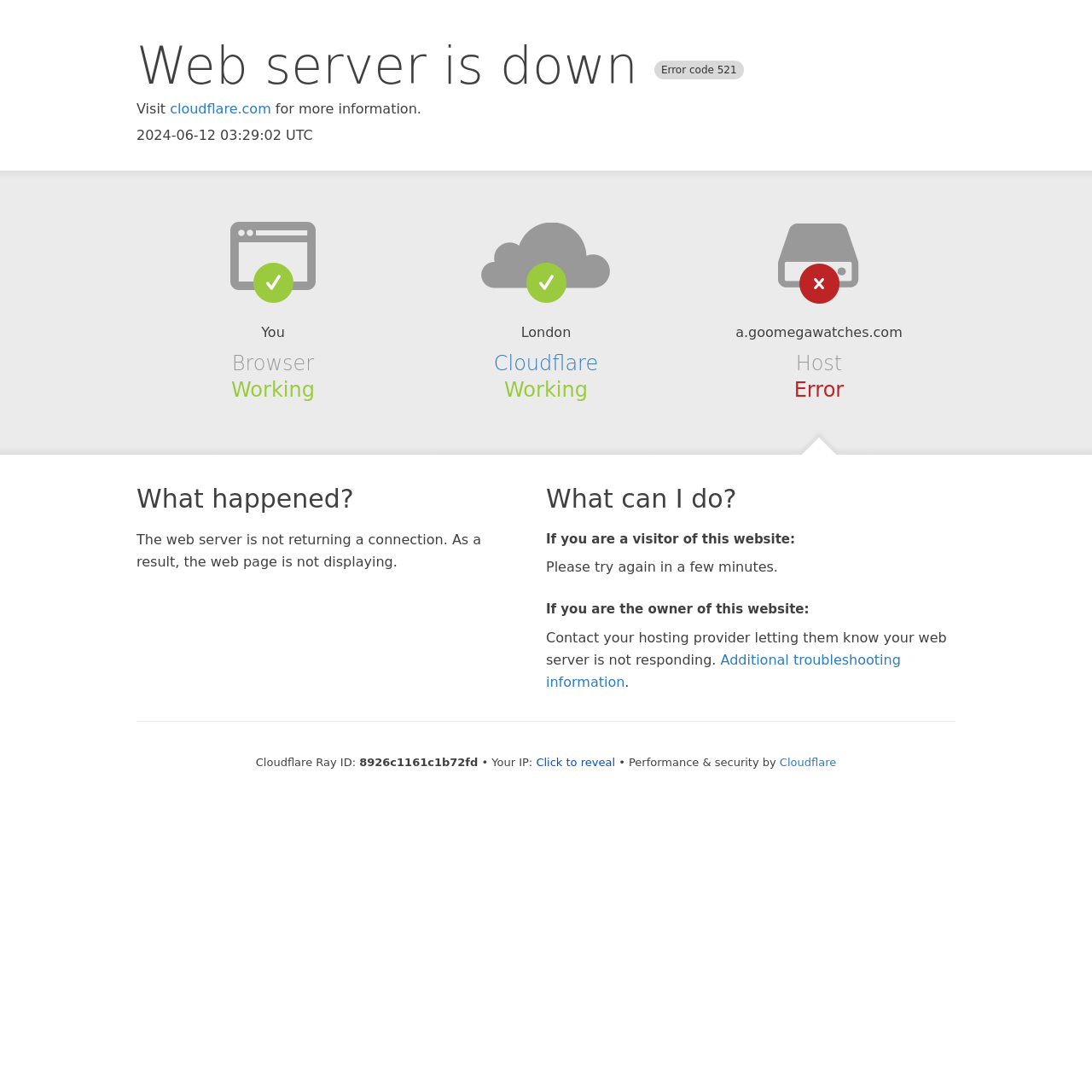Please provide a short answer using a single word or phrase for the question:
What is the purpose of the 'Click to reveal' button?

Reveal IP